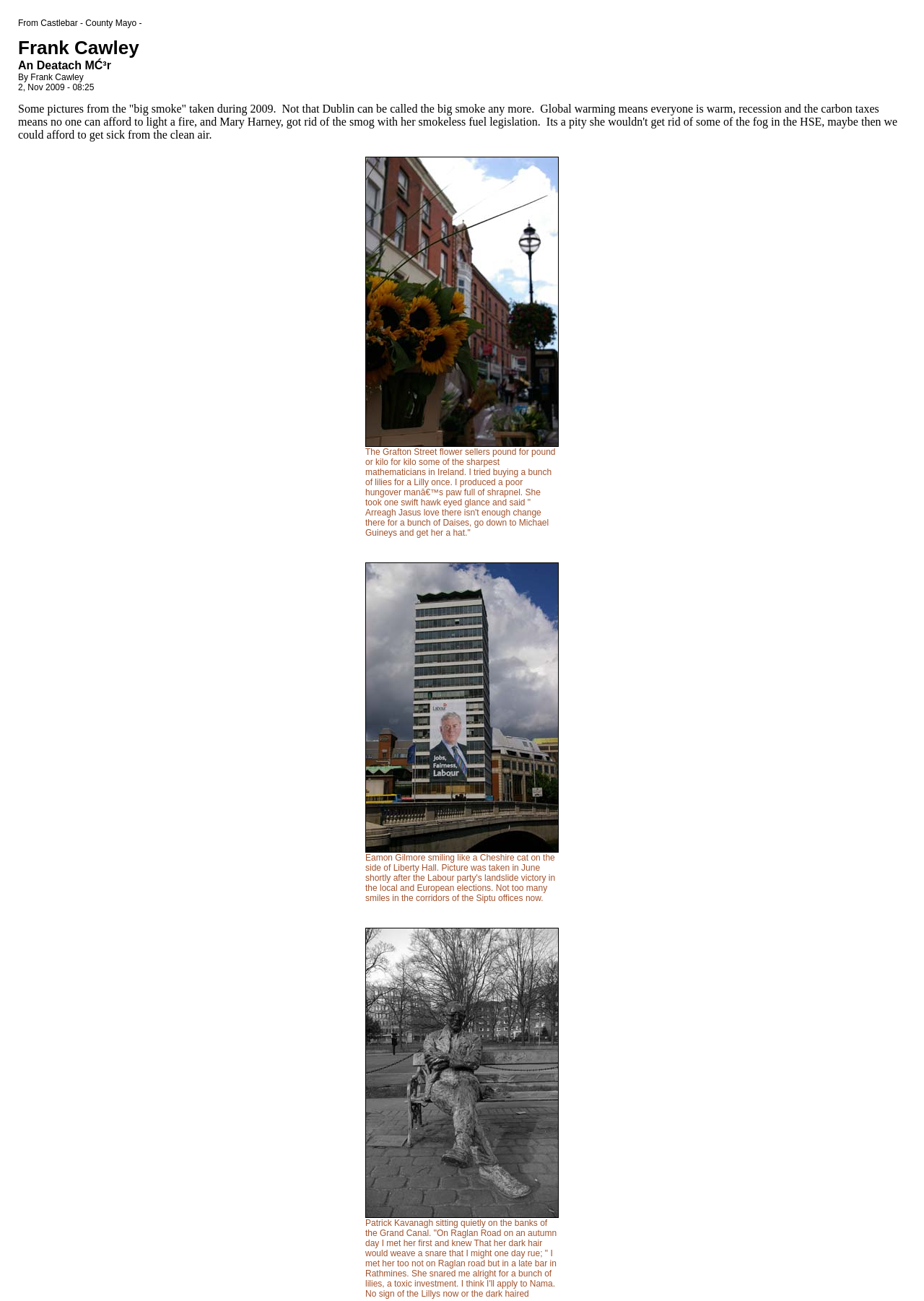What is the date of the article?
Answer the question in a detailed and comprehensive manner.

I found the date '2, Nov 2009' in the StaticText element with the bounding box coordinates [0.02, 0.063, 0.102, 0.071].